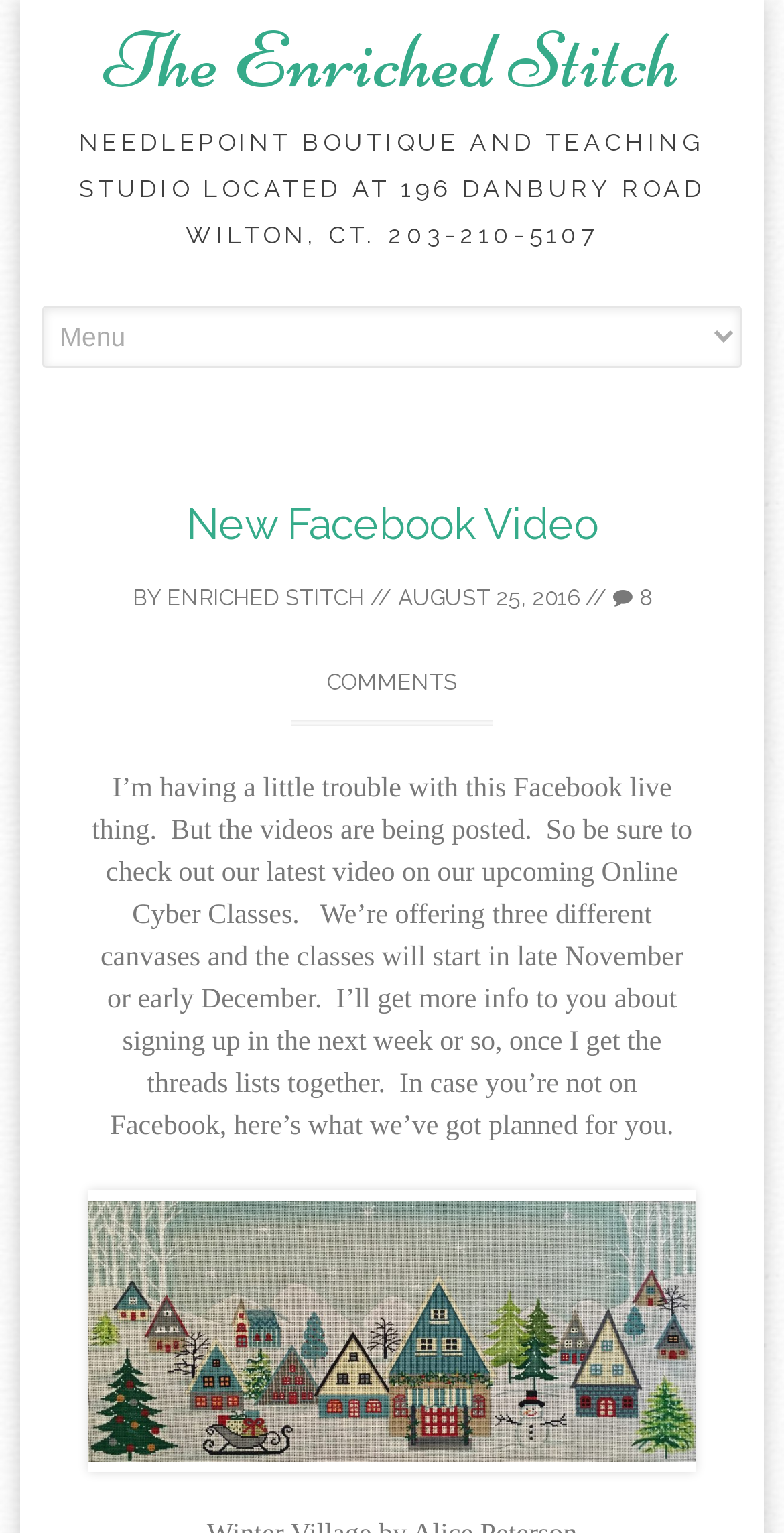Given the description of a UI element: "Enriched Stitch", identify the bounding box coordinates of the matching element in the webpage screenshot.

[0.213, 0.381, 0.464, 0.399]